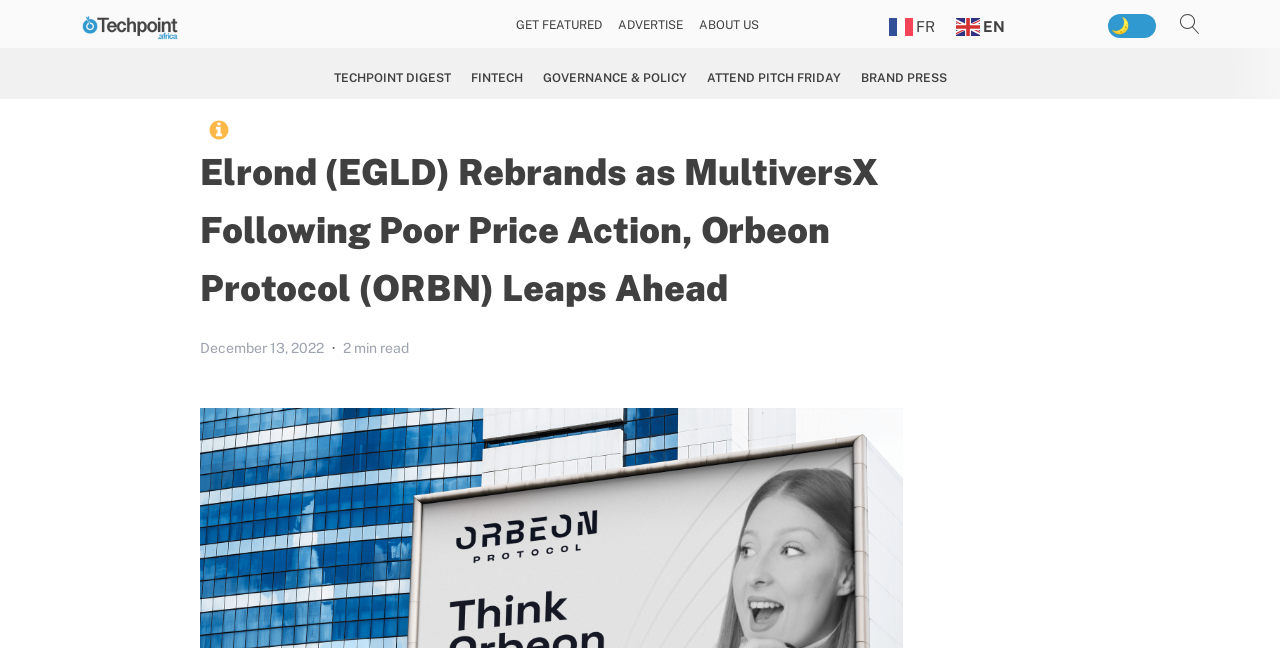Please answer the following question using a single word or phrase: 
What is the category of the article?

TECHPOINT DIGEST